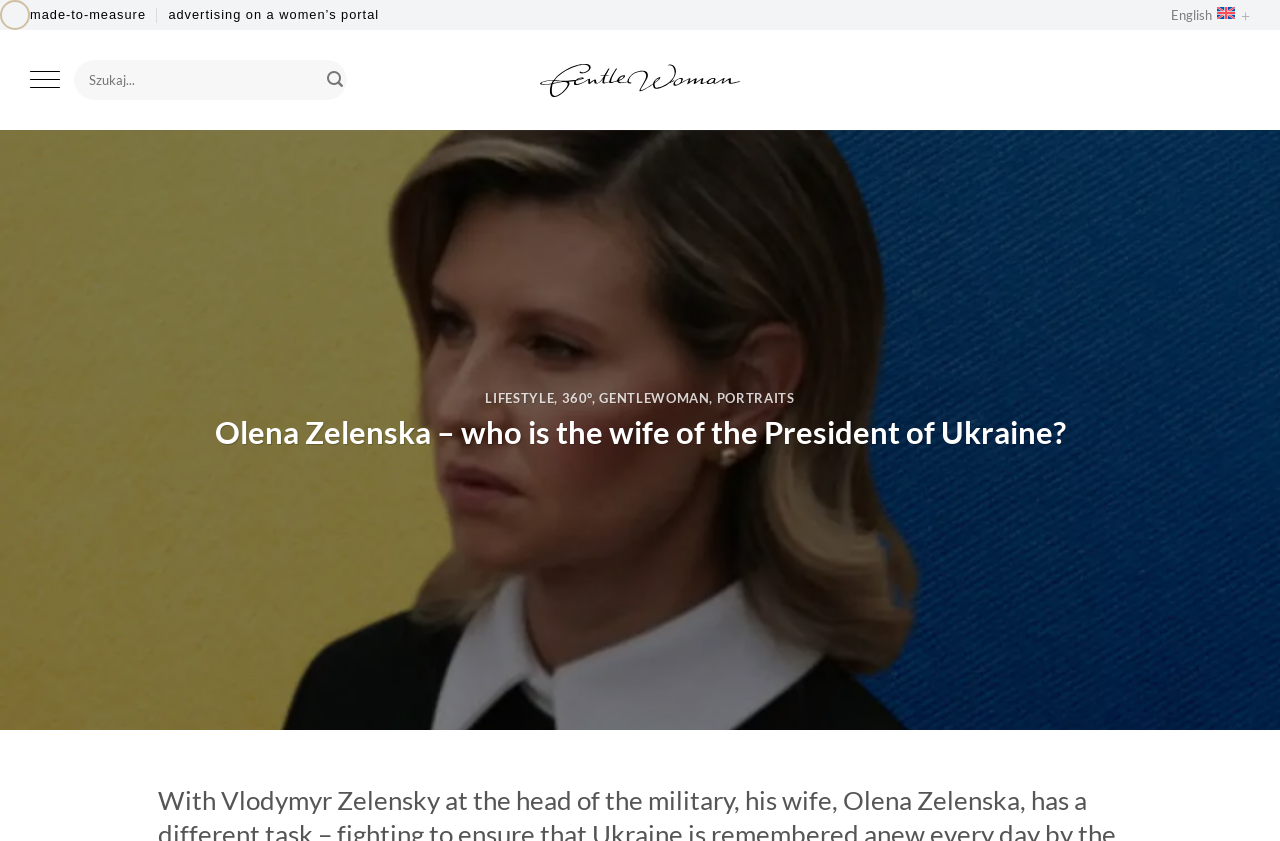Identify the bounding box coordinates of the element that should be clicked to fulfill this task: "Click on the 'made-to-measure' link". The coordinates should be provided as four float numbers between 0 and 1, i.e., [left, top, right, bottom].

[0.023, 0.0, 0.114, 0.036]